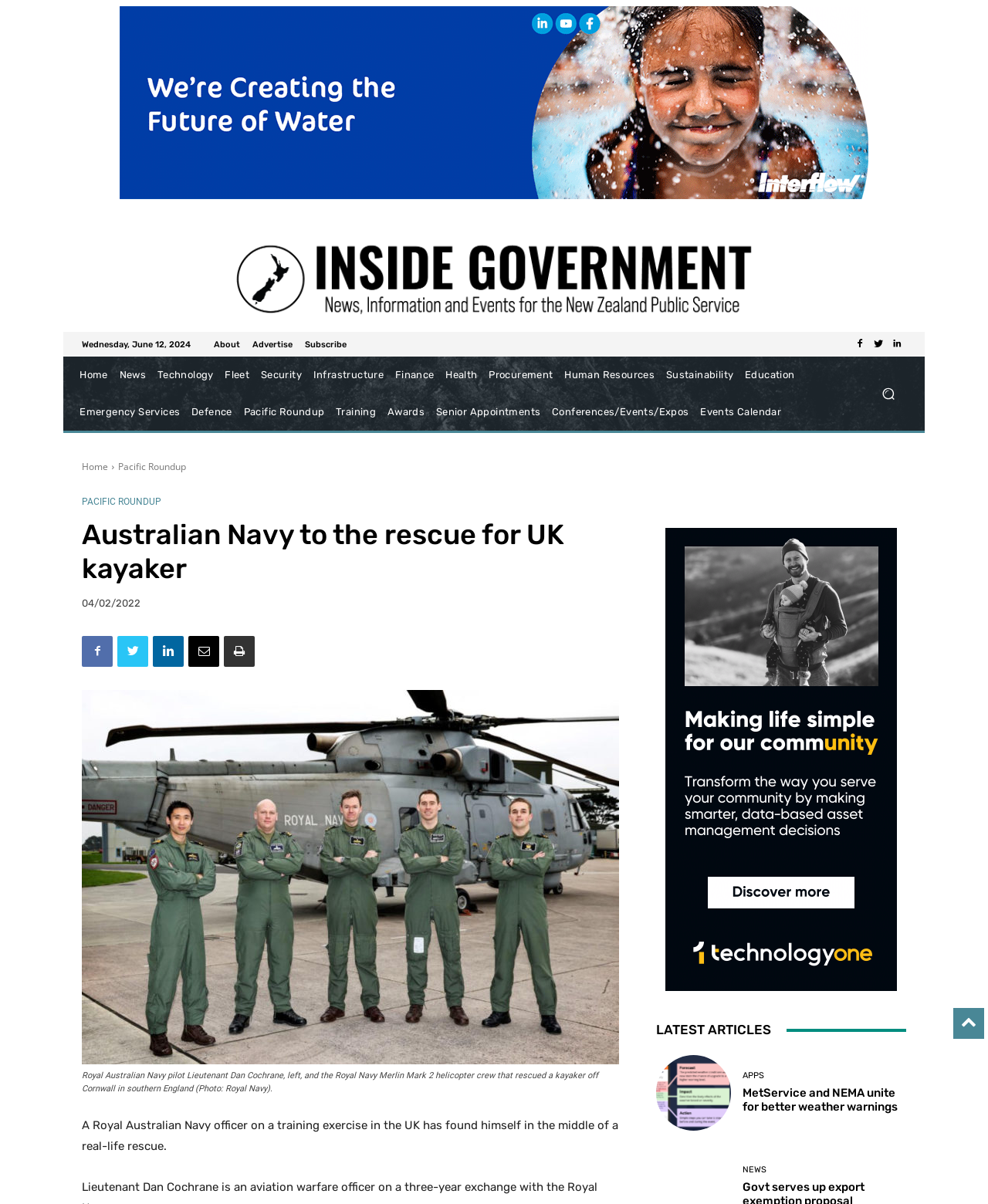Can you determine the bounding box coordinates of the area that needs to be clicked to fulfill the following instruction: "View the news"?

[0.115, 0.296, 0.153, 0.327]